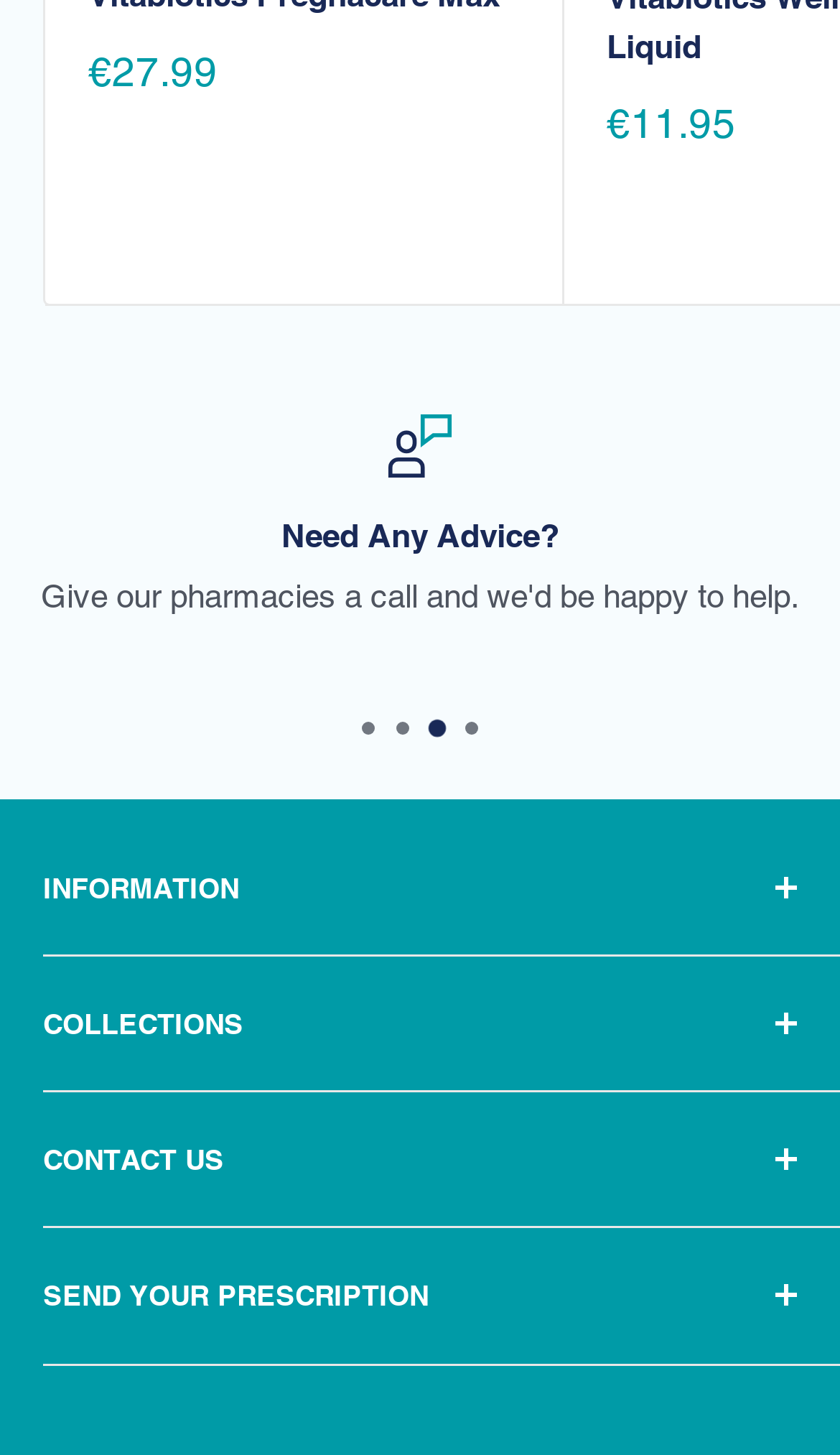What is the price of the product on sale? Observe the screenshot and provide a one-word or short phrase answer.

€11.95